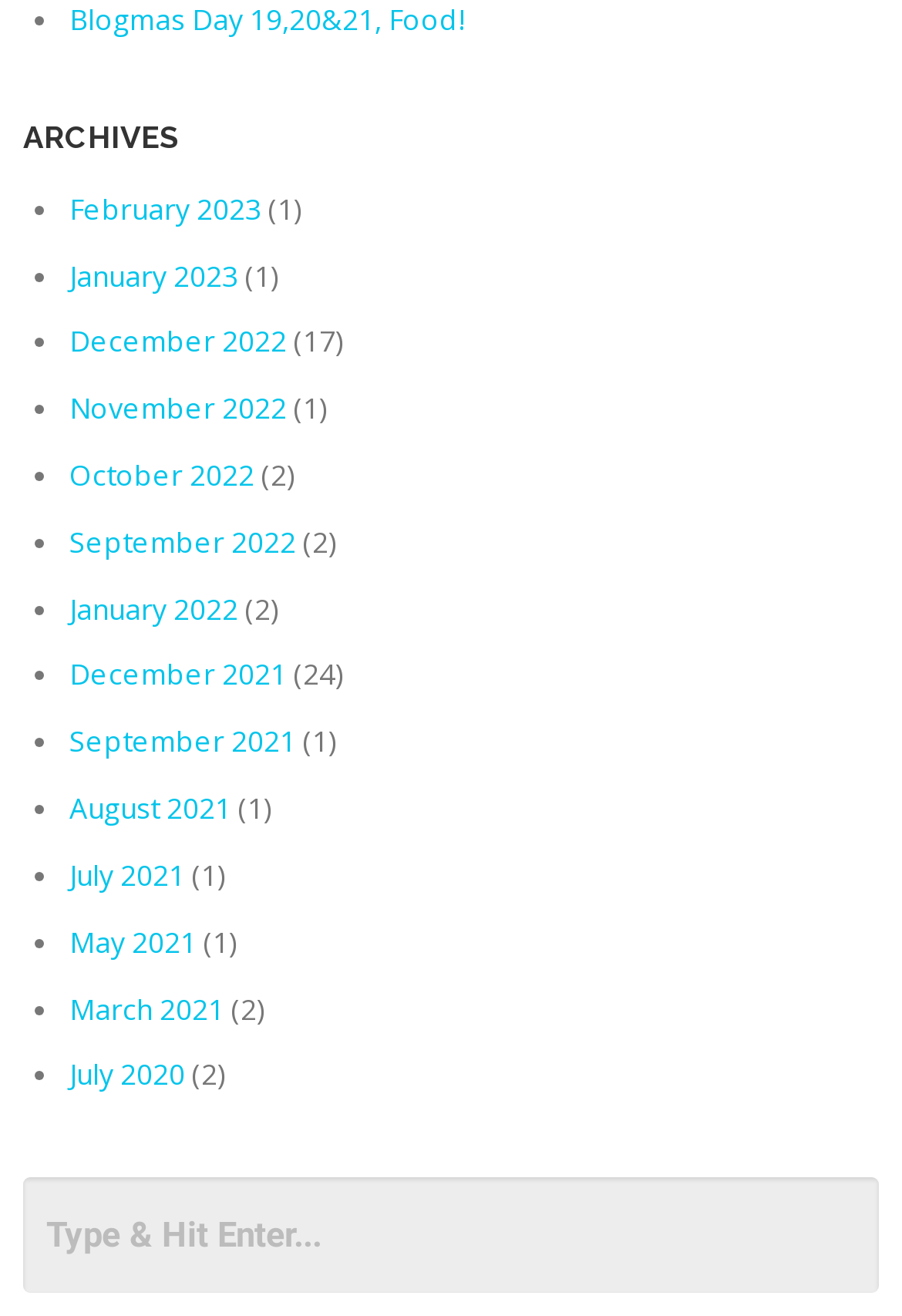Return the bounding box coordinates of the UI element that corresponds to this description: "Blogmas Day 19,20&21, Food!". The coordinates must be given as four float numbers in the range of 0 and 1, [left, top, right, bottom].

[0.077, 0.001, 0.515, 0.03]